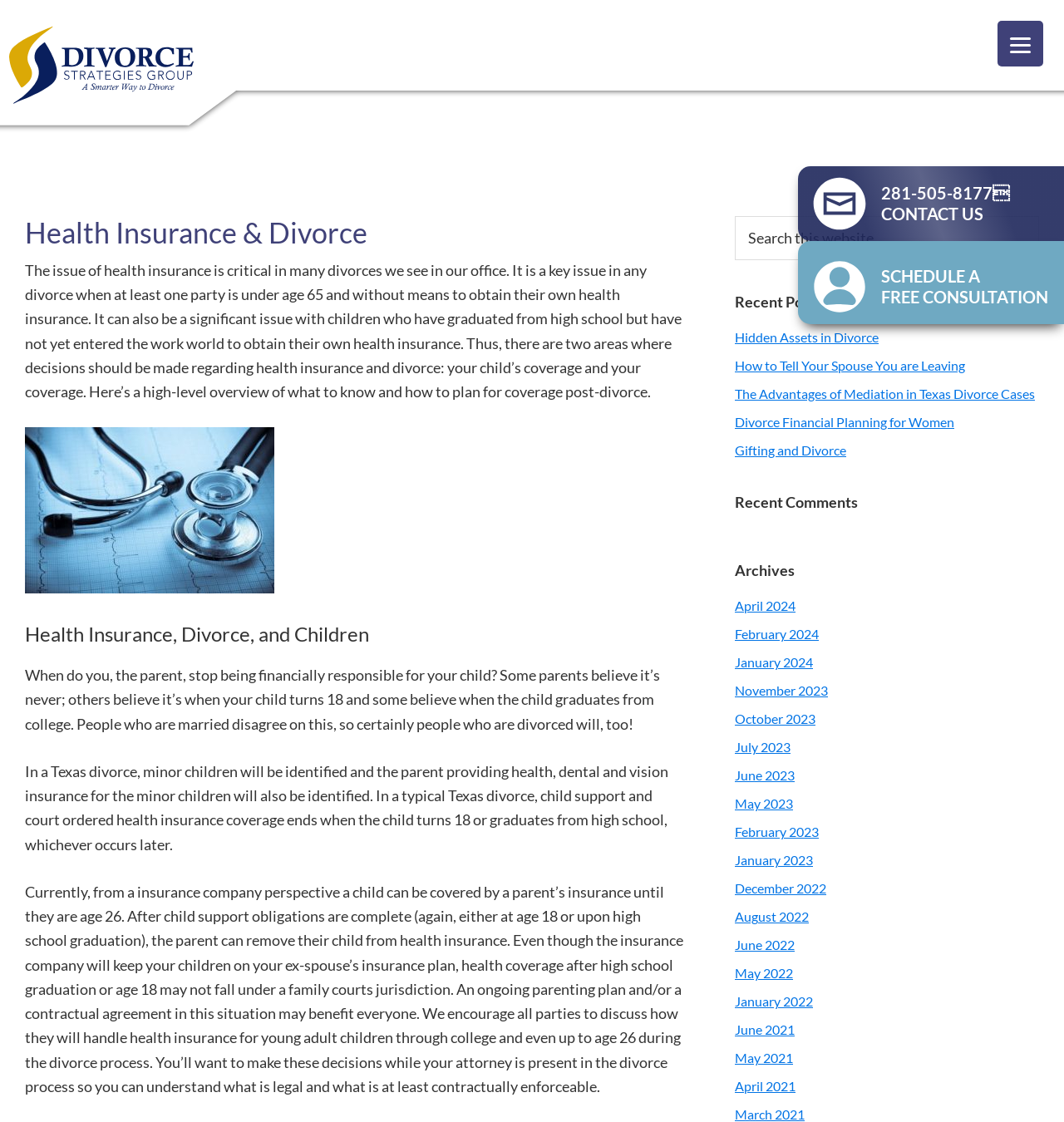What is the age limit for children to be covered by a parent's insurance?
Please give a well-detailed answer to the question.

According to the webpage, children can be covered by a parent's insurance until they are age 26, as stated in the section 'Health Insurance, Divorce, and Children'.